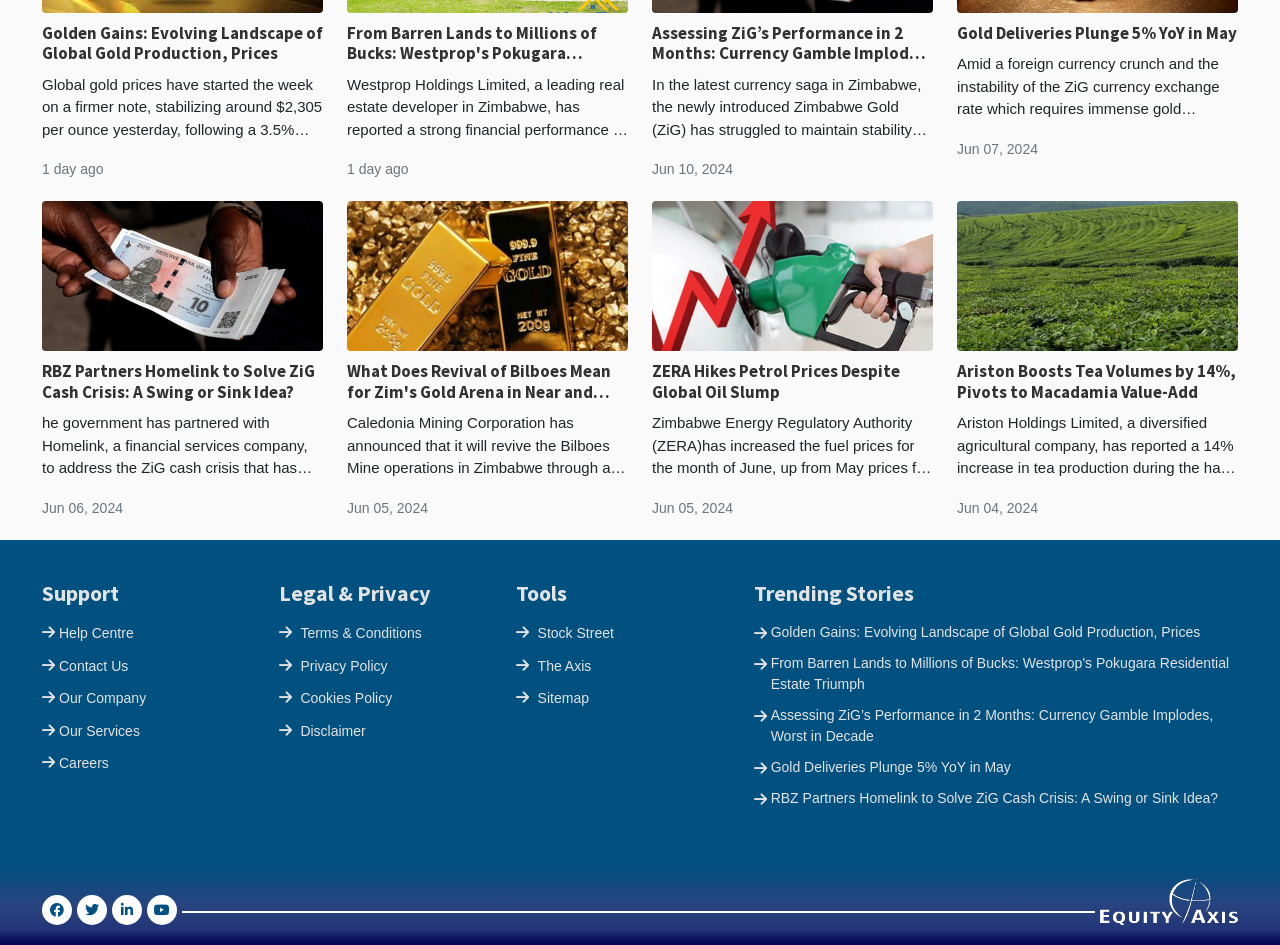Provide the bounding box coordinates of the HTML element described as: "Stock Street". The bounding box coordinates should be four float numbers between 0 and 1, i.e., [left, top, right, bottom].

[0.42, 0.661, 0.48, 0.678]